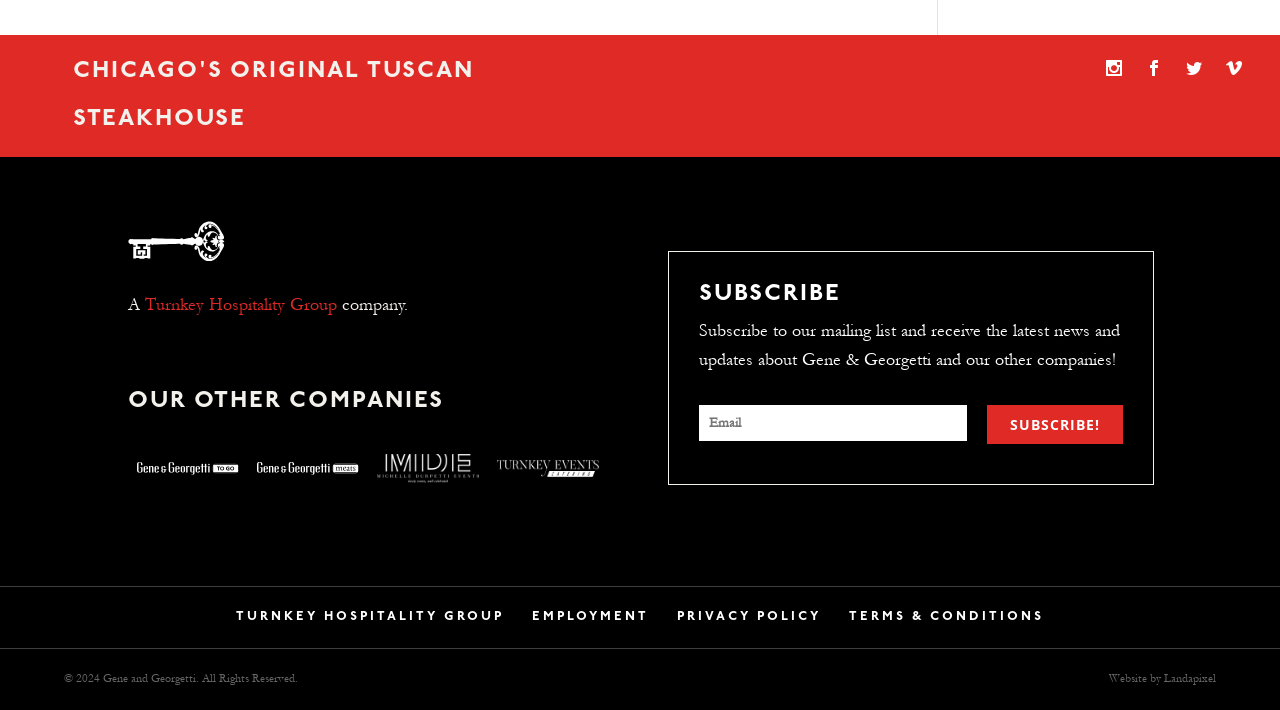From the element description Turnkey Hospitality Group, predict the bounding box coordinates of the UI element. The coordinates must be specified in the format (top-left x, top-left y, bottom-right x, bottom-right y) and should be within the 0 to 1 range.

[0.113, 0.414, 0.263, 0.443]